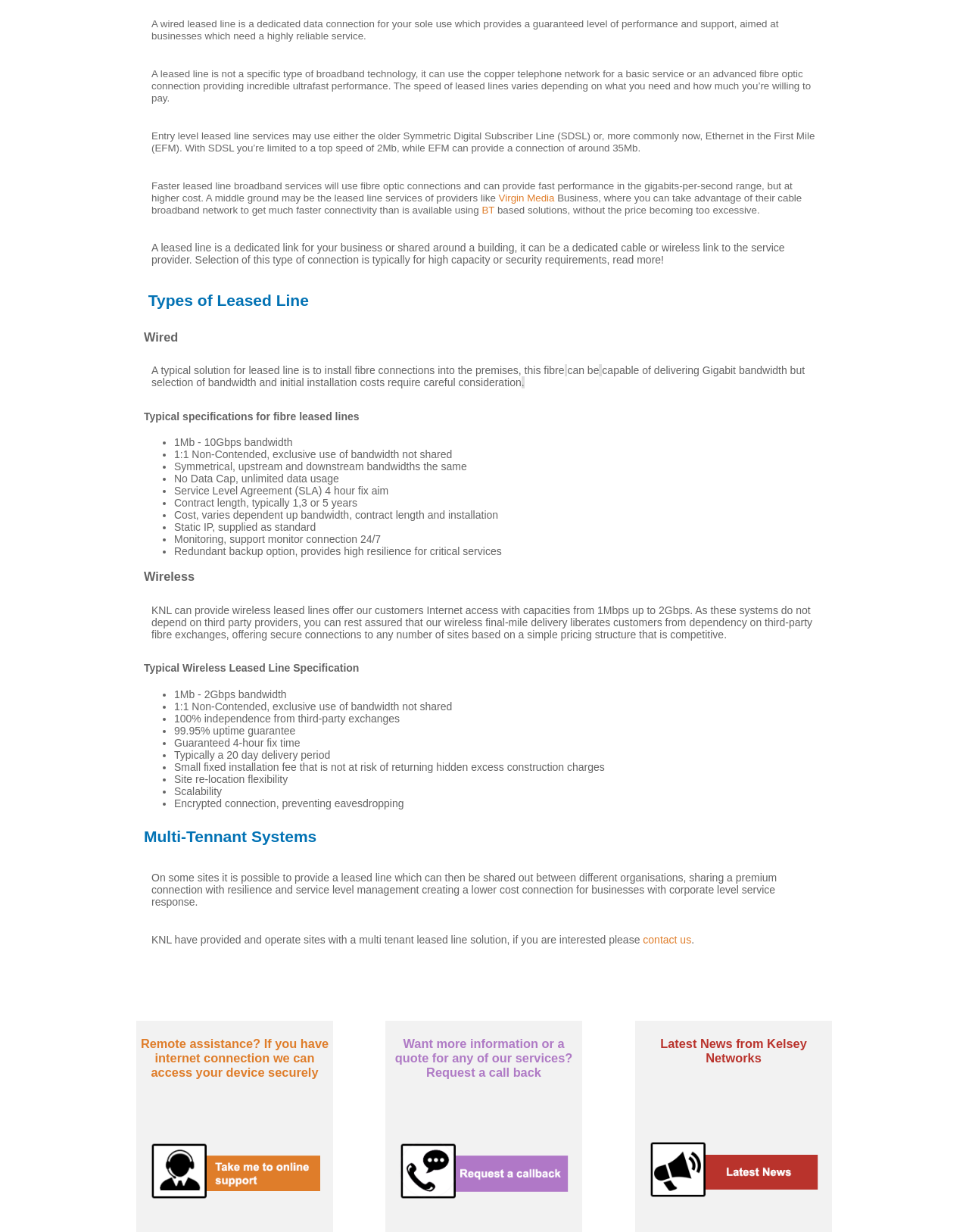What is the guaranteed uptime for wireless leased lines?
Kindly offer a detailed explanation using the data available in the image.

The webpage mentions that wireless leased lines come with a 99.95% uptime guarantee, which means that the connection is guaranteed to be available and functioning at least 99.95% of the time.